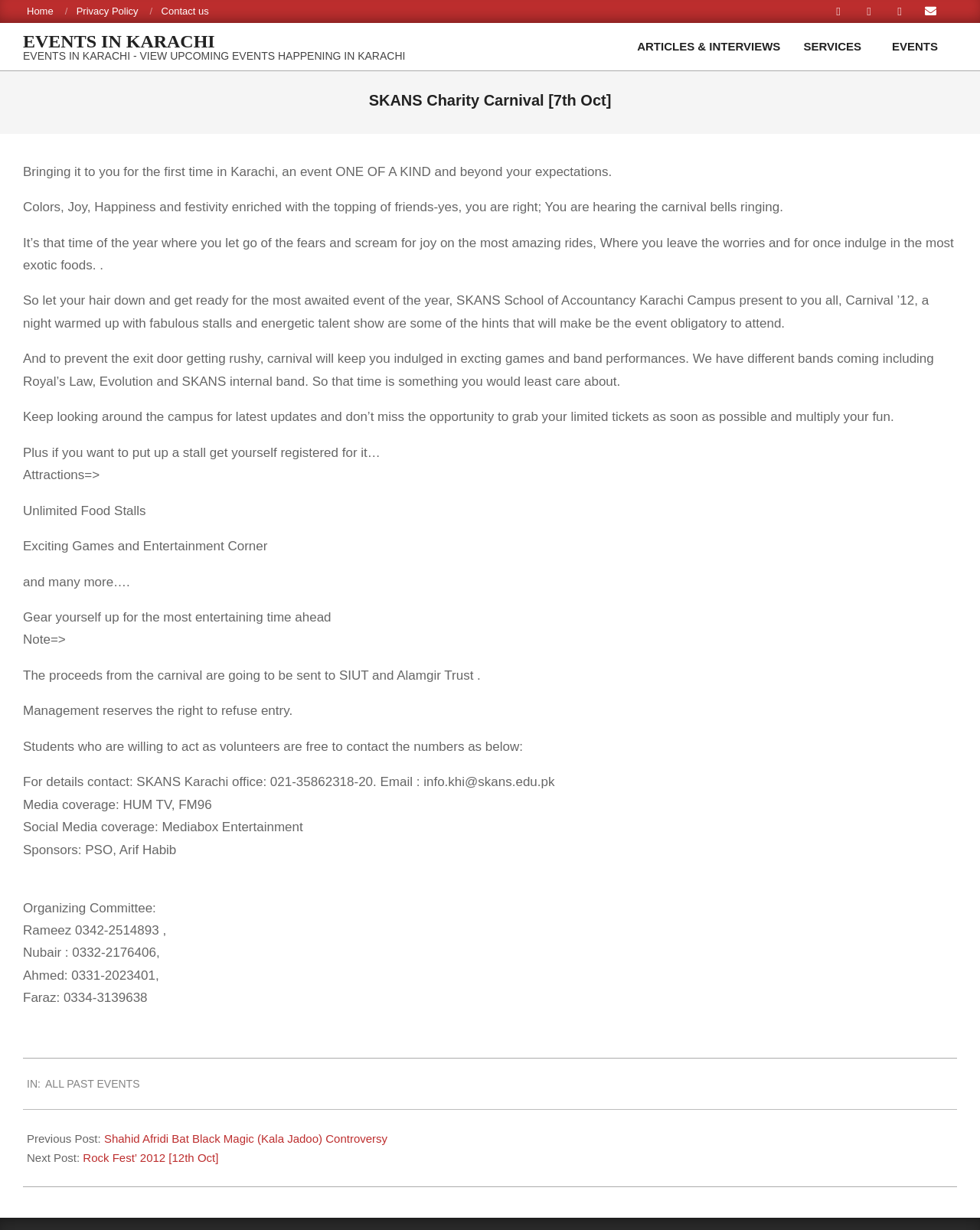Please extract and provide the main headline of the webpage.

SKANS Charity Carnival [7th Oct]